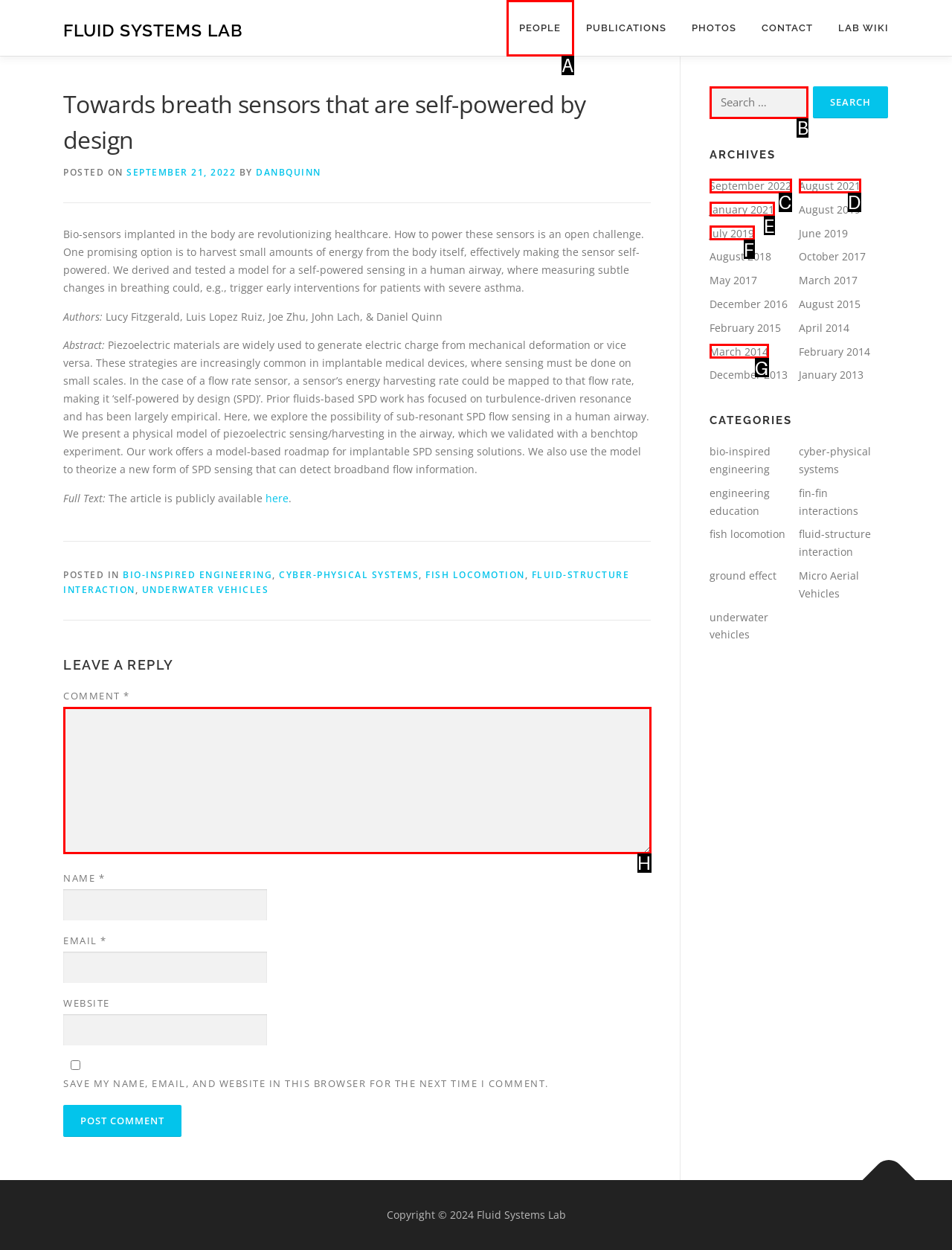Find the option that matches this description: all files in /pub
Provide the matching option's letter directly.

None